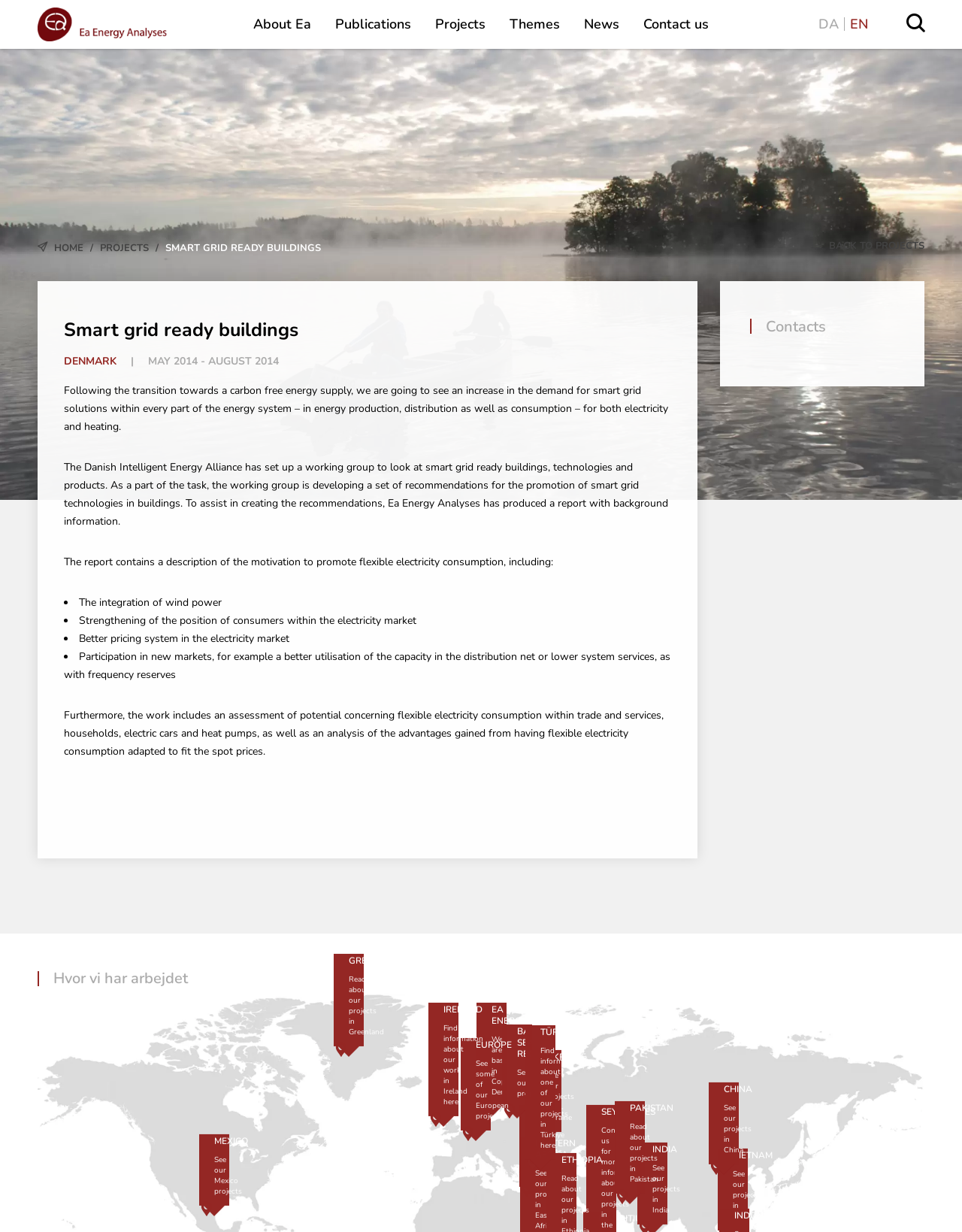Please locate the bounding box coordinates of the element that should be clicked to achieve the given instruction: "Contact us".

[0.656, 0.003, 0.749, 0.037]